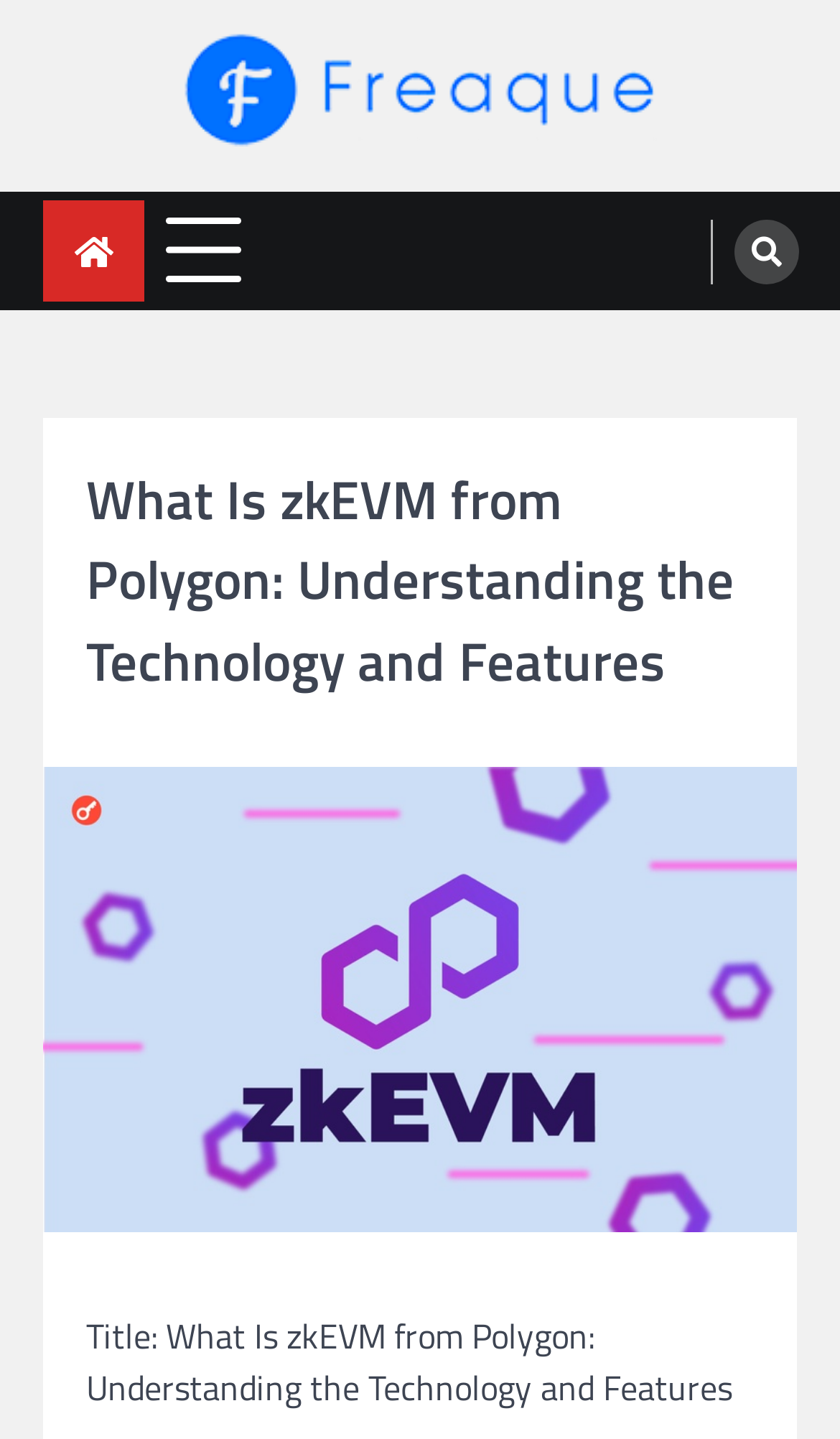What is the main topic of the webpage?
Please answer using one word or phrase, based on the screenshot.

zkEVM from Polygon